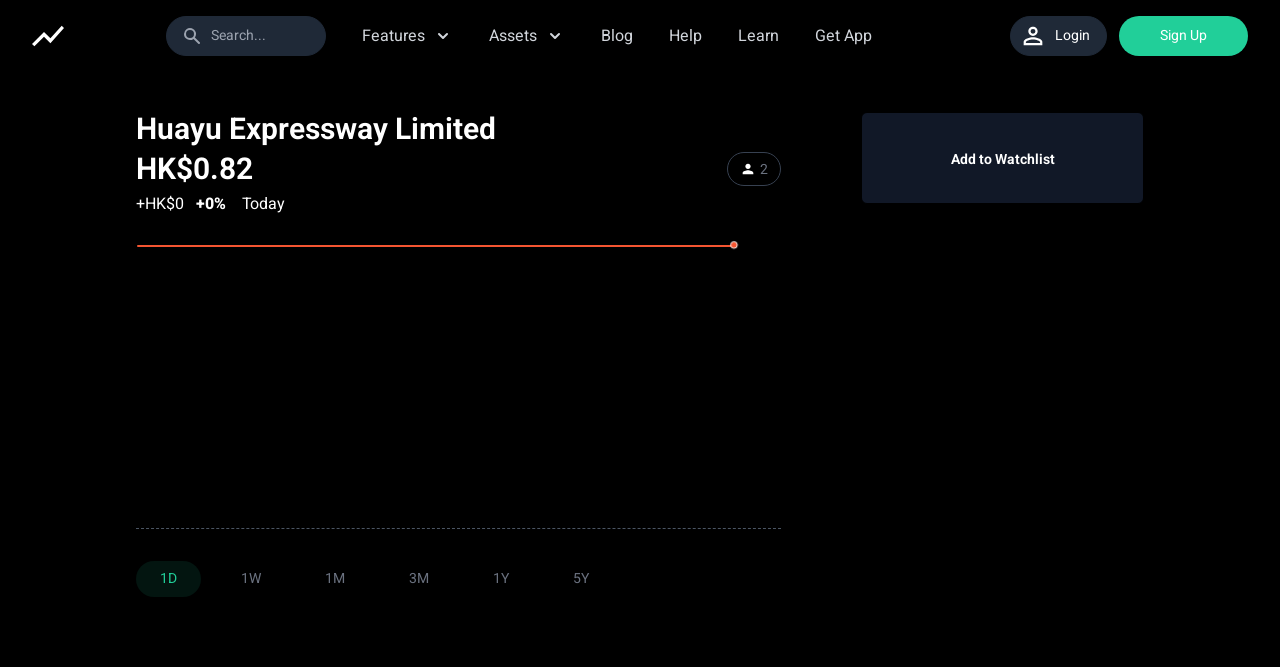What is the percentage change in stock price today?
Refer to the image and answer the question using a single word or phrase.

+0%